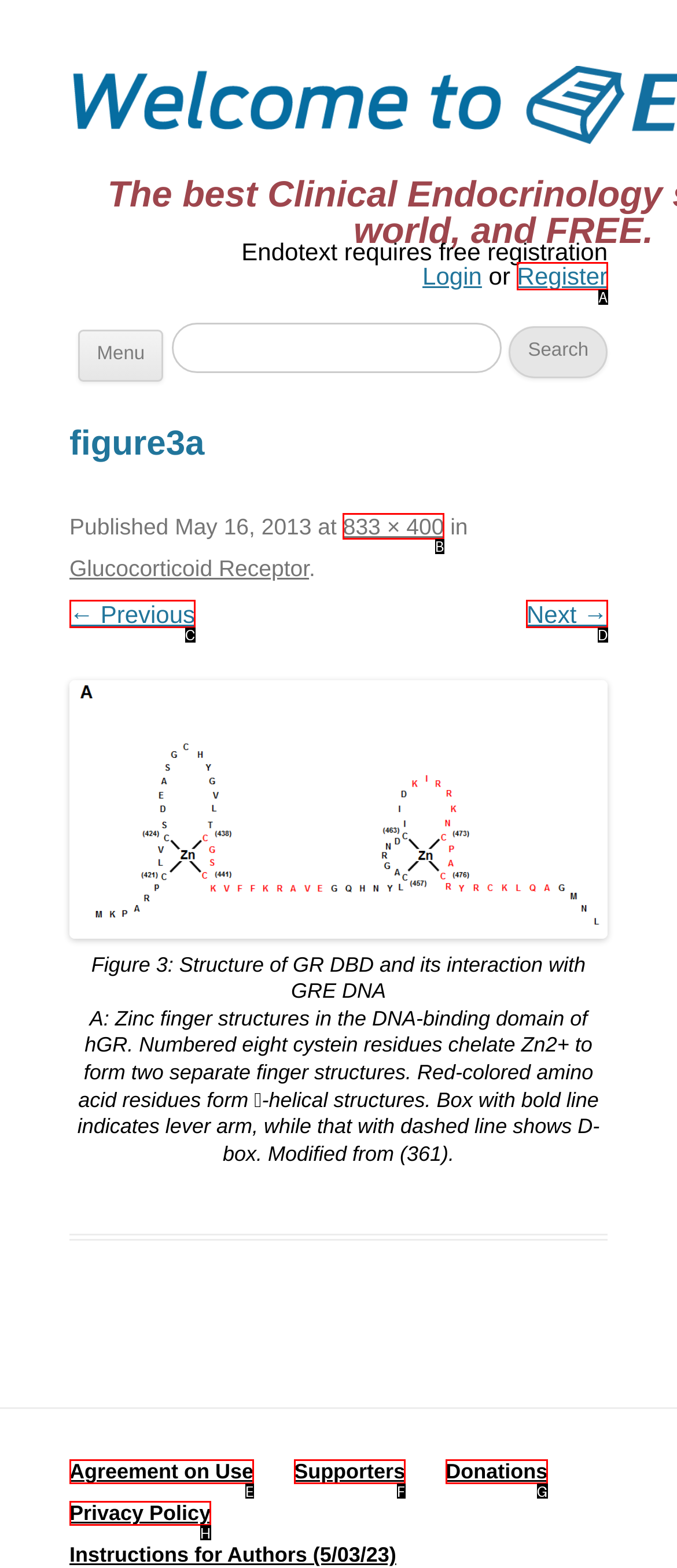Choose the option that matches the following description: Donations
Answer with the letter of the correct option.

G